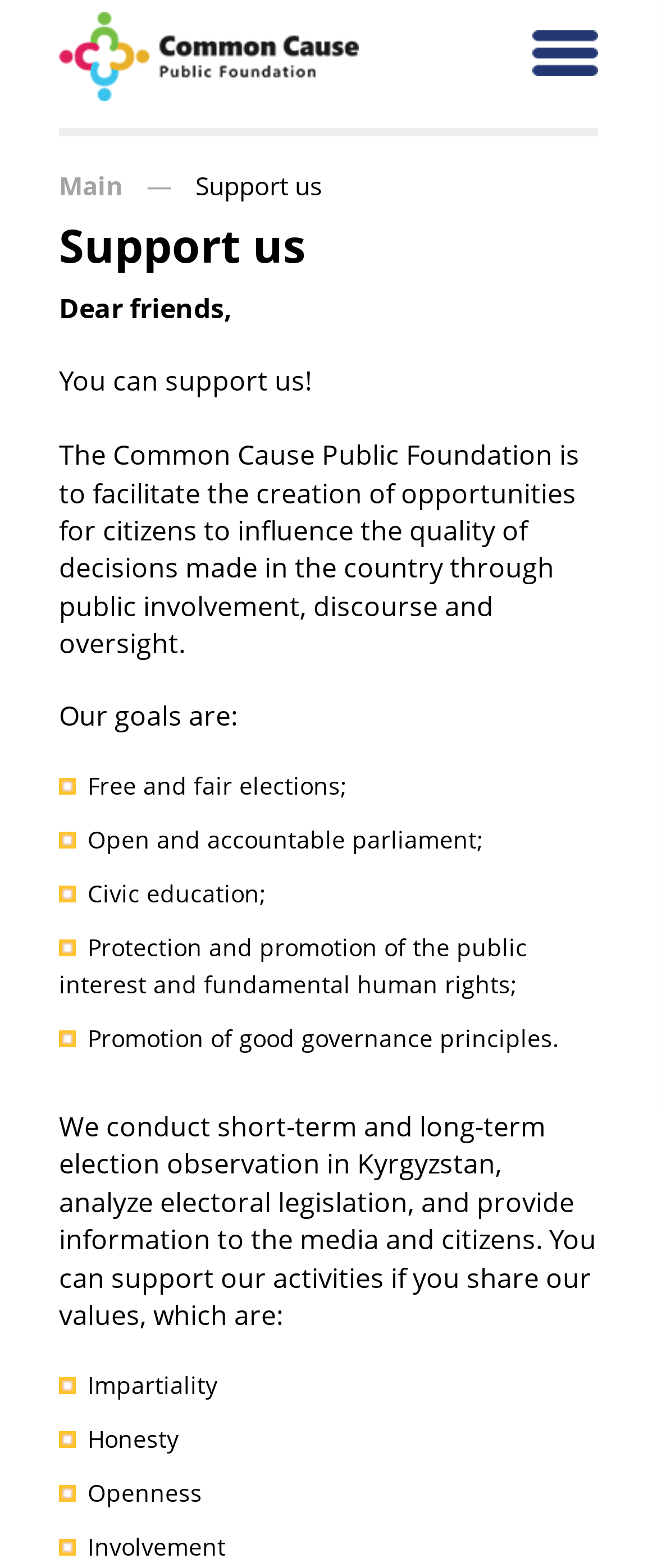Based on the element description, predict the bounding box coordinates (top-left x, top-left y, bottom-right x, bottom-right y) for the UI element in the screenshot: Main

[0.09, 0.107, 0.187, 0.129]